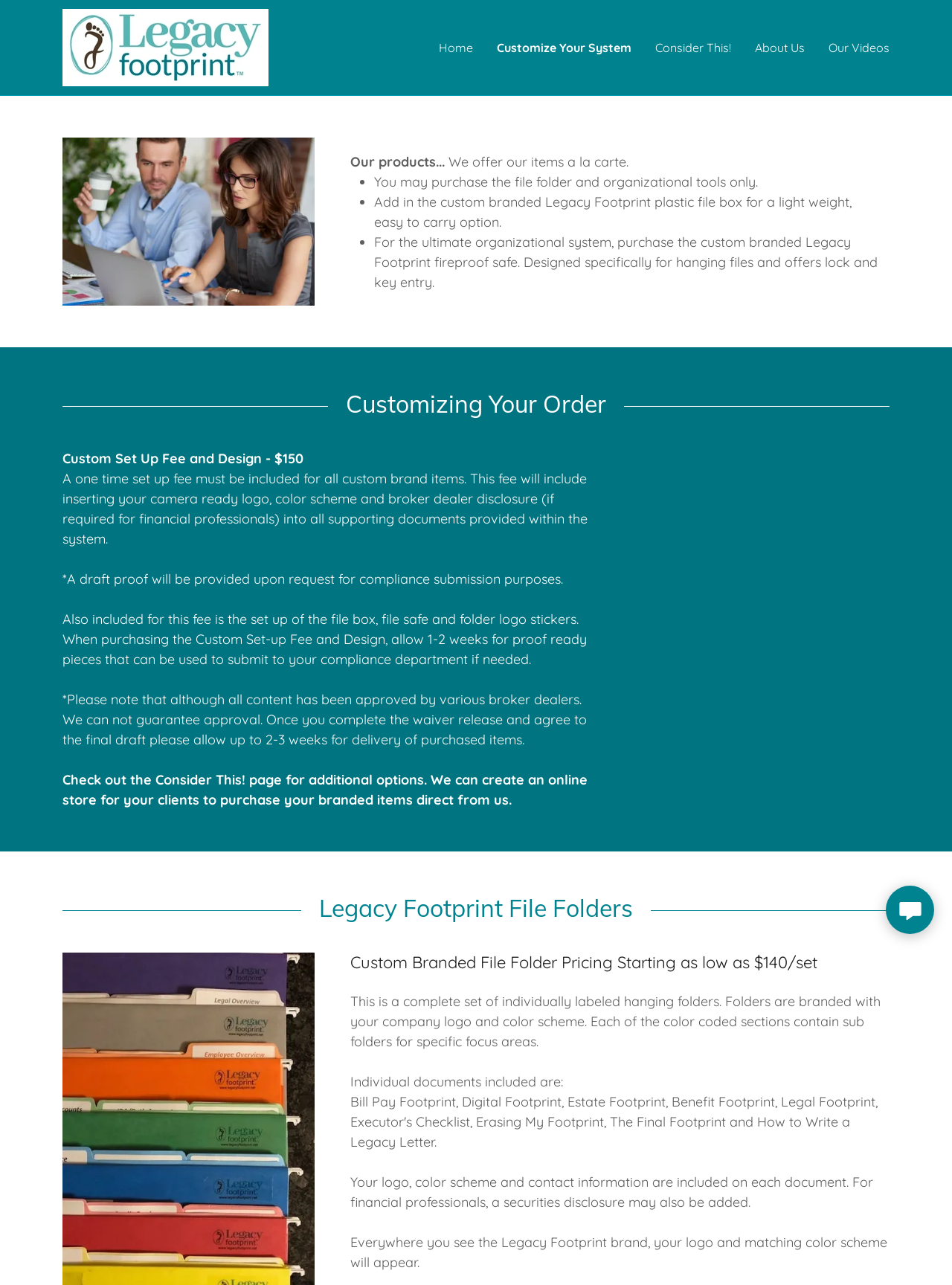Use a single word or phrase to answer the question:
What is included in the Custom Set-up Fee and Design?

Inserting logo, color scheme, and broker dealer disclosure